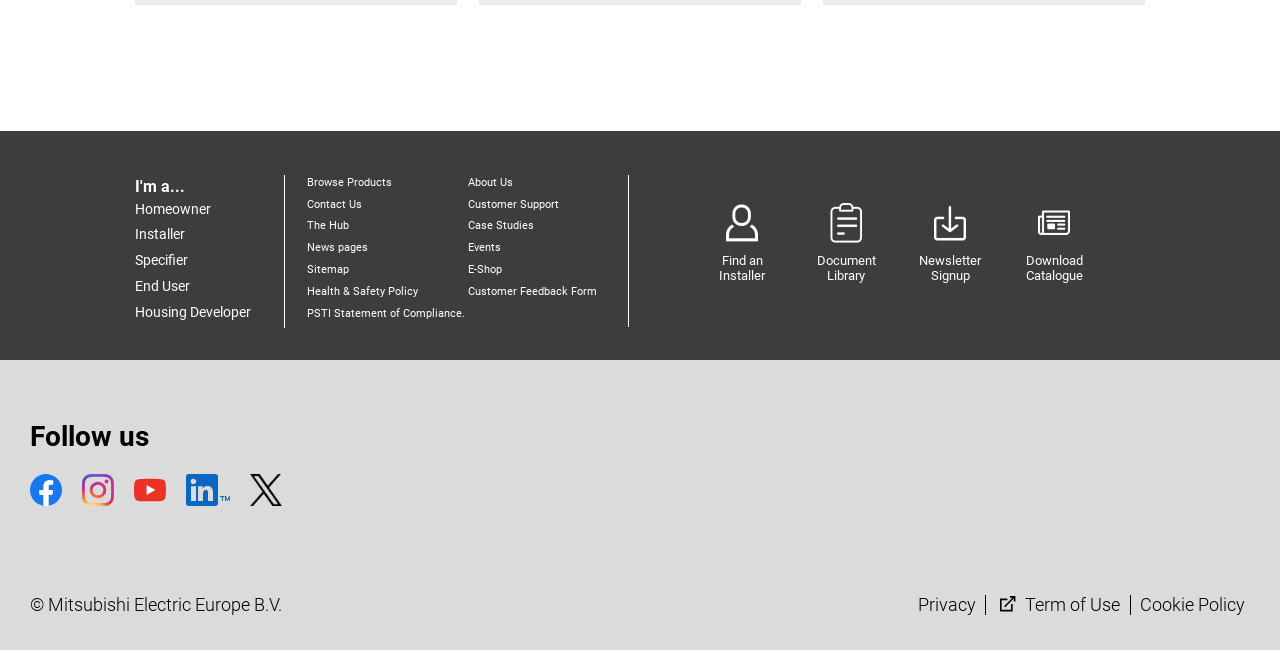Locate the coordinates of the bounding box for the clickable region that fulfills this instruction: "View Privacy Policy".

[0.717, 0.914, 0.762, 0.946]